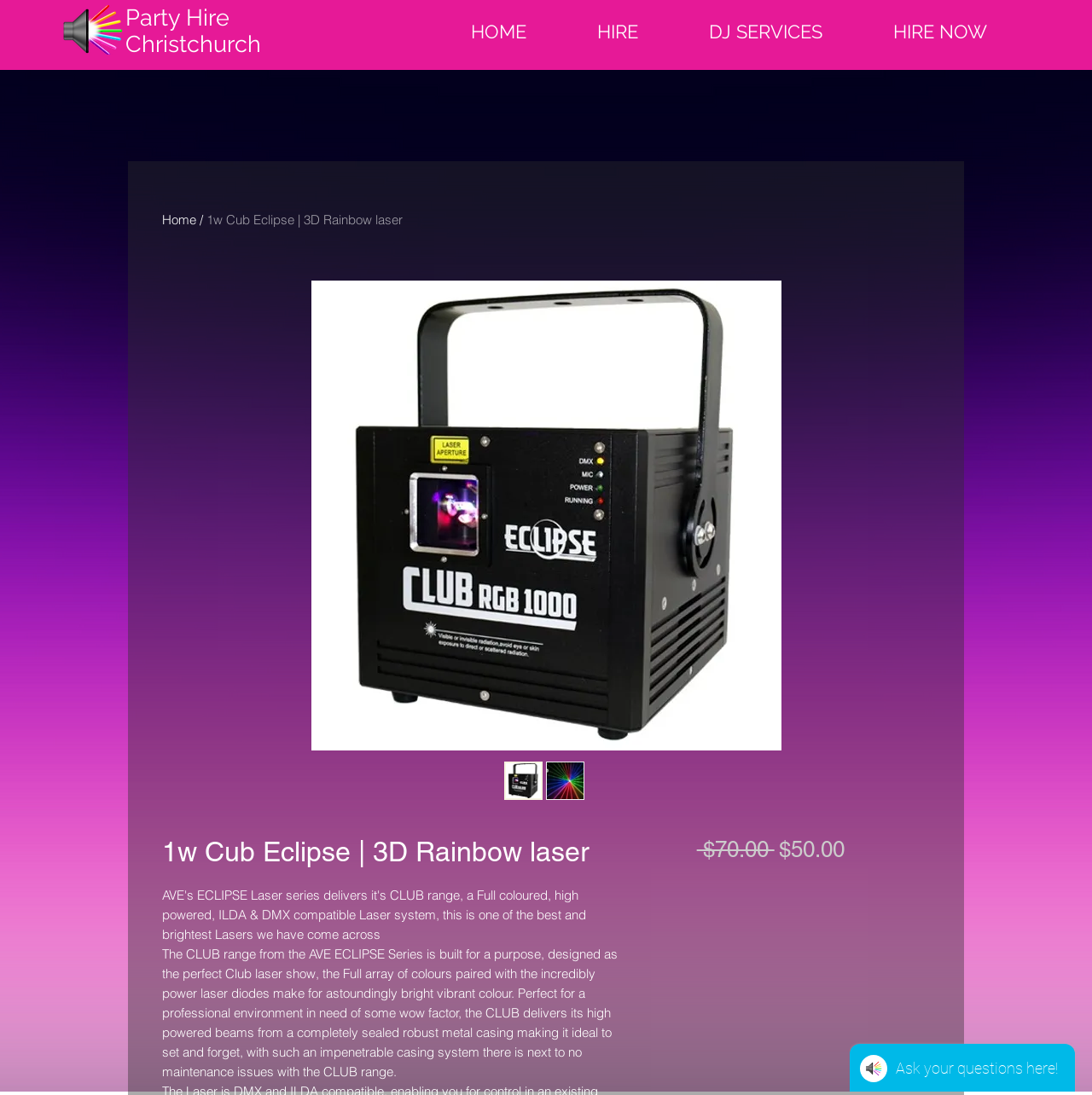Locate and provide the bounding box coordinates for the HTML element that matches this description: "Party Hire Christchurch".

[0.115, 0.004, 0.239, 0.052]